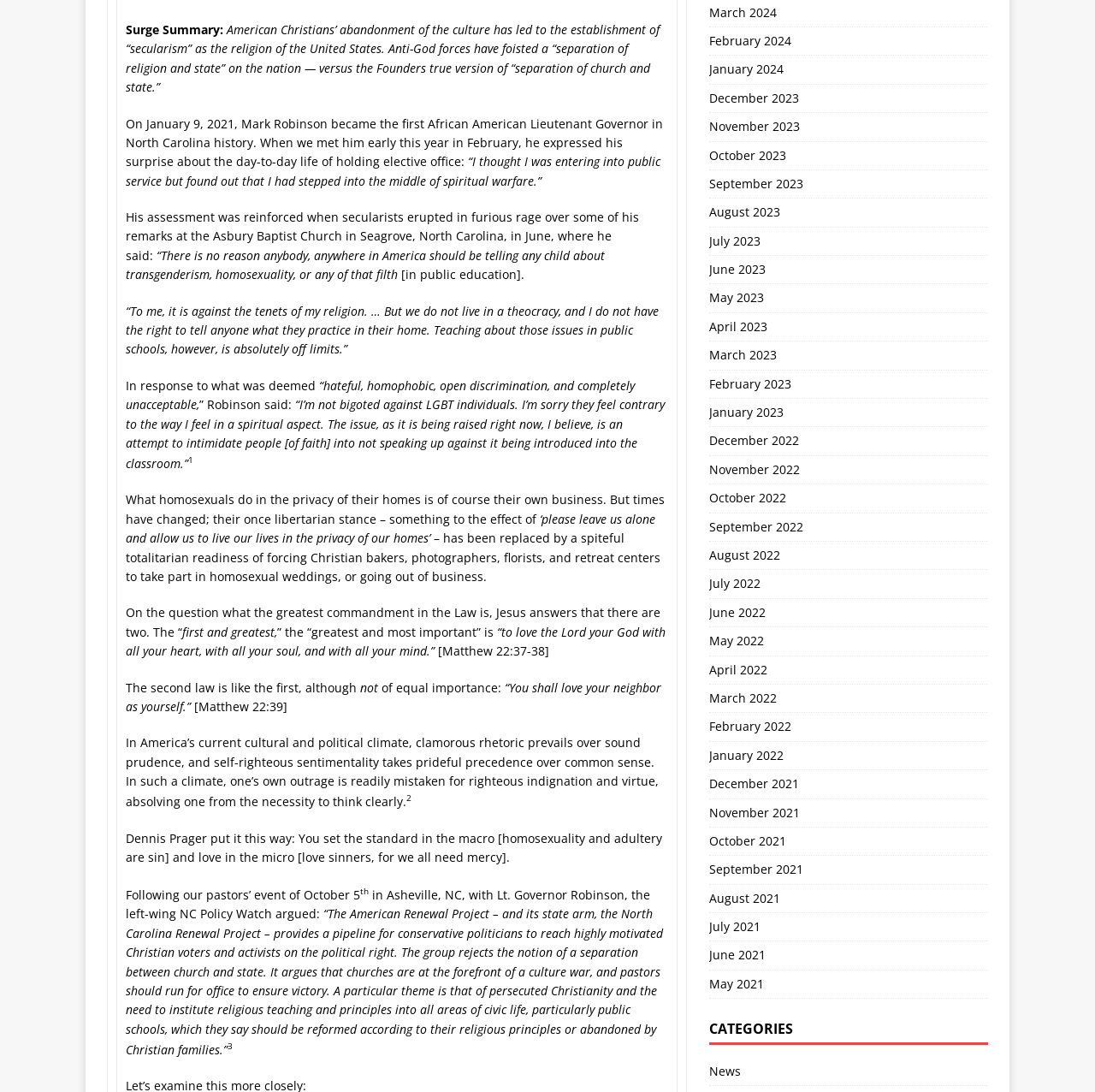Please answer the following question using a single word or phrase: 
How many superscript elements are present on the webpage?

4